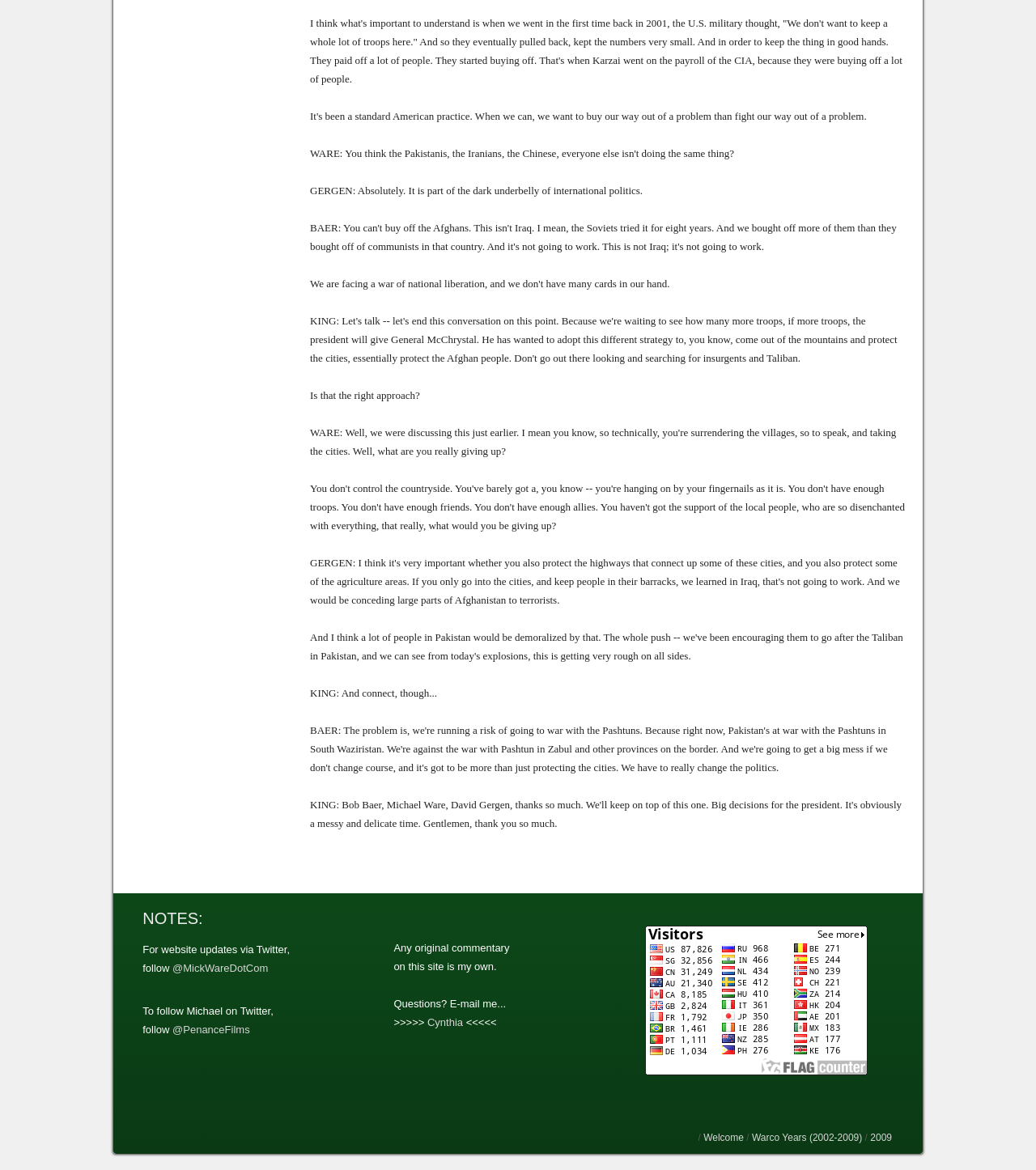Based on the element description: "Warco Years (2002-2009)", identify the UI element and provide its bounding box coordinates. Use four float numbers between 0 and 1, [left, top, right, bottom].

[0.726, 0.967, 0.832, 0.977]